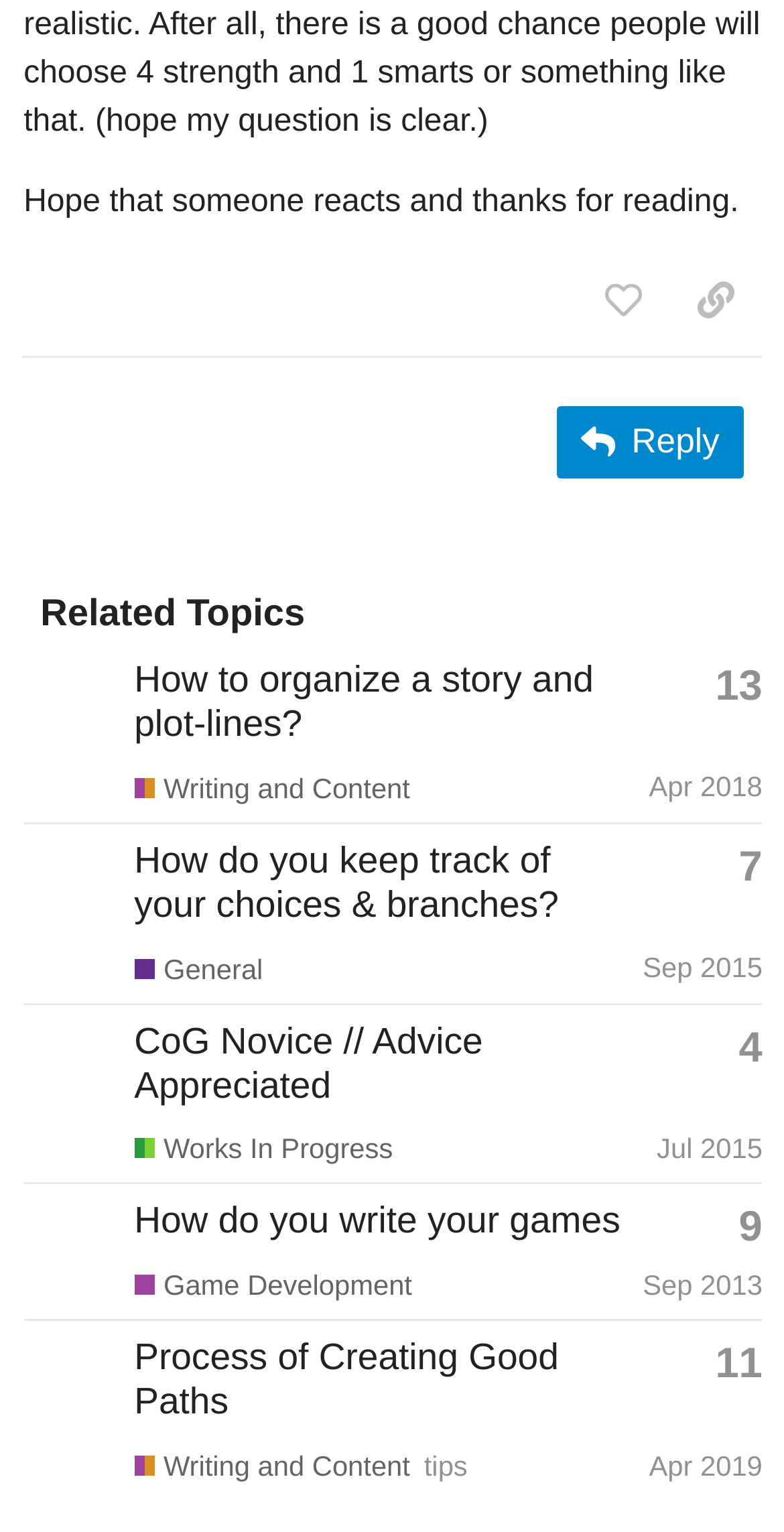Please mark the bounding box coordinates of the area that should be clicked to carry out the instruction: "Like this post".

[0.736, 0.169, 0.854, 0.222]